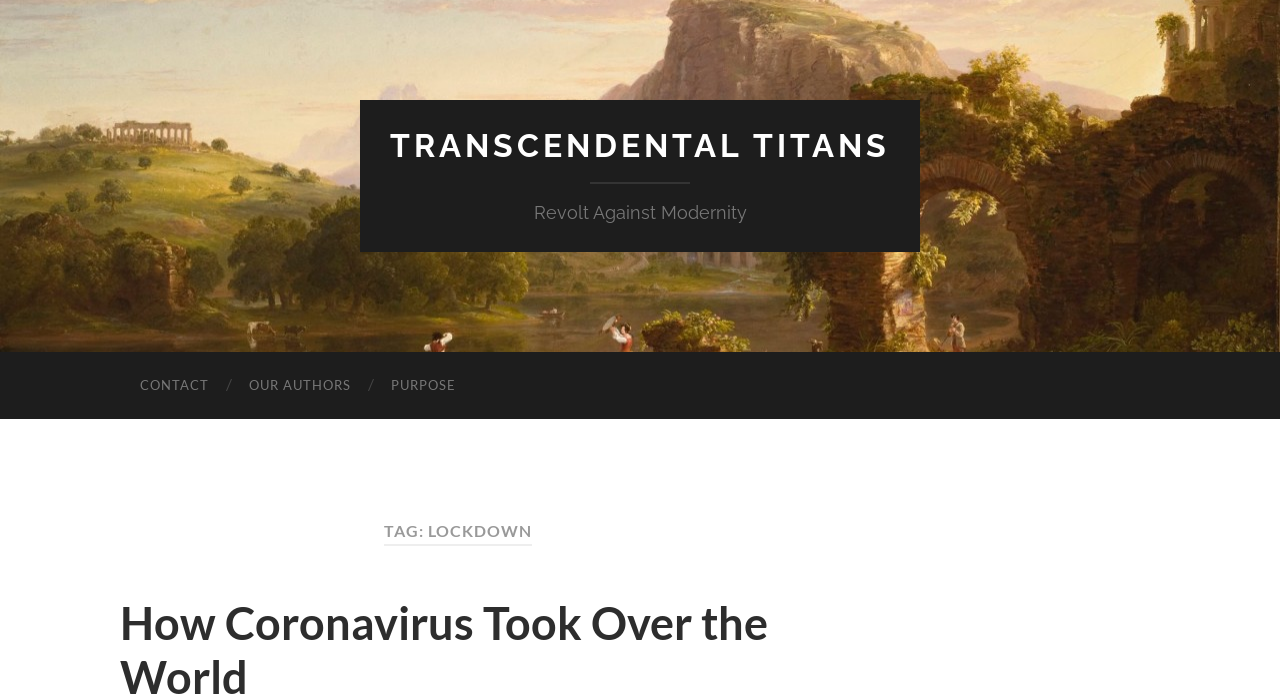What is the name of the first heading?
Respond with a short answer, either a single word or a phrase, based on the image.

TRANSCENDENTAL TITANS